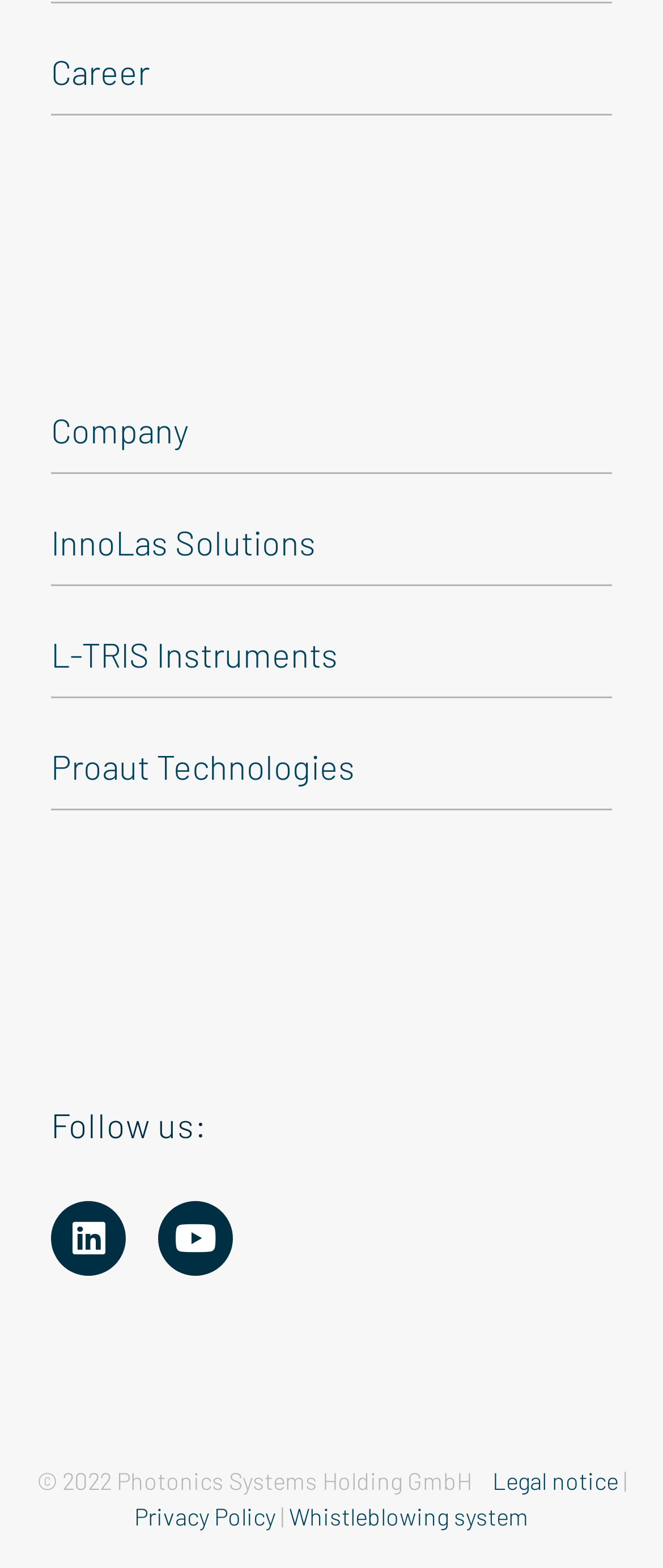Determine the bounding box coordinates for the clickable element required to fulfill the instruction: "View Legal notice". Provide the coordinates as four float numbers between 0 and 1, i.e., [left, top, right, bottom].

[0.742, 0.935, 0.932, 0.953]